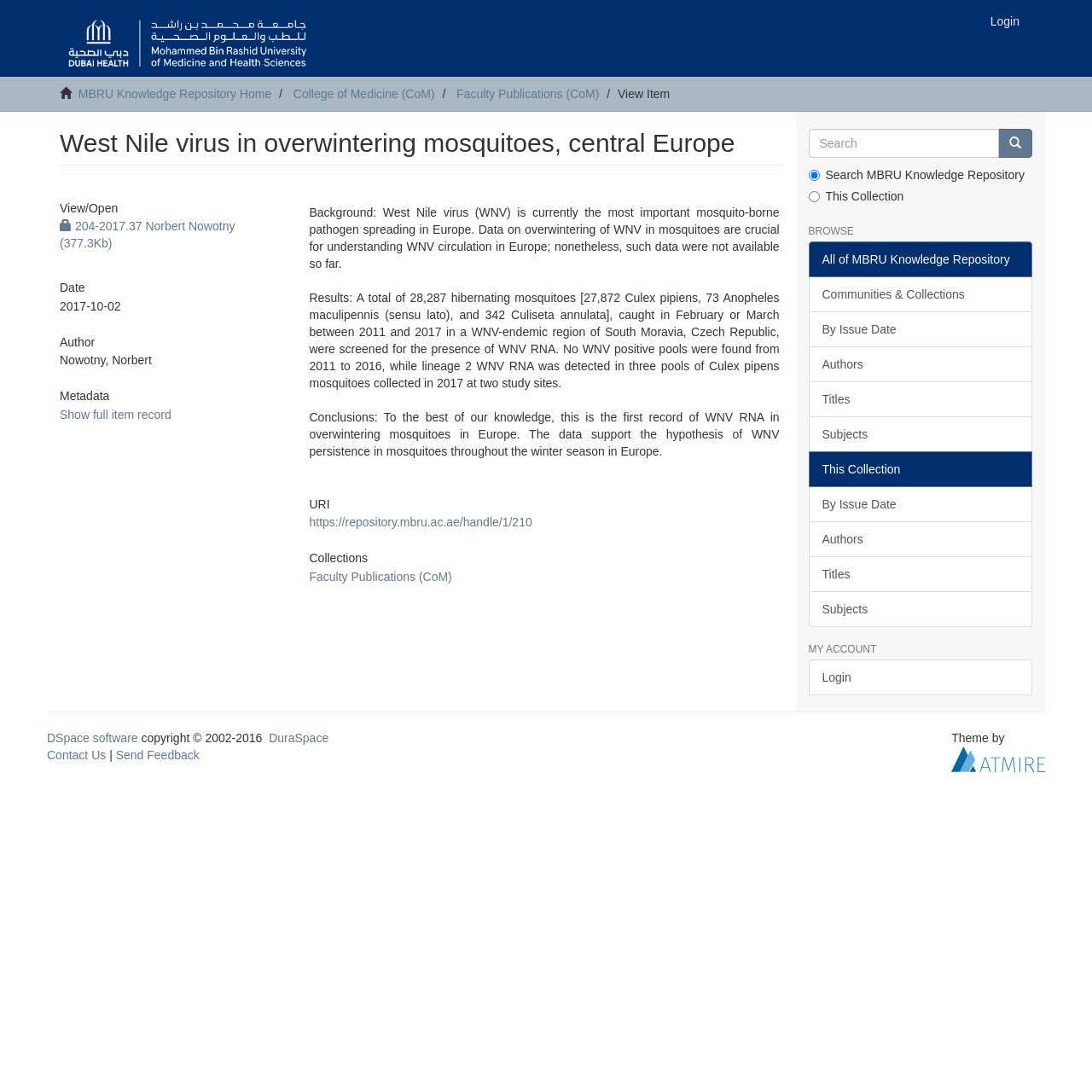Please respond in a single word or phrase: 
What is the name of the repository where this publication is stored?

MBRU Knowledge Repository